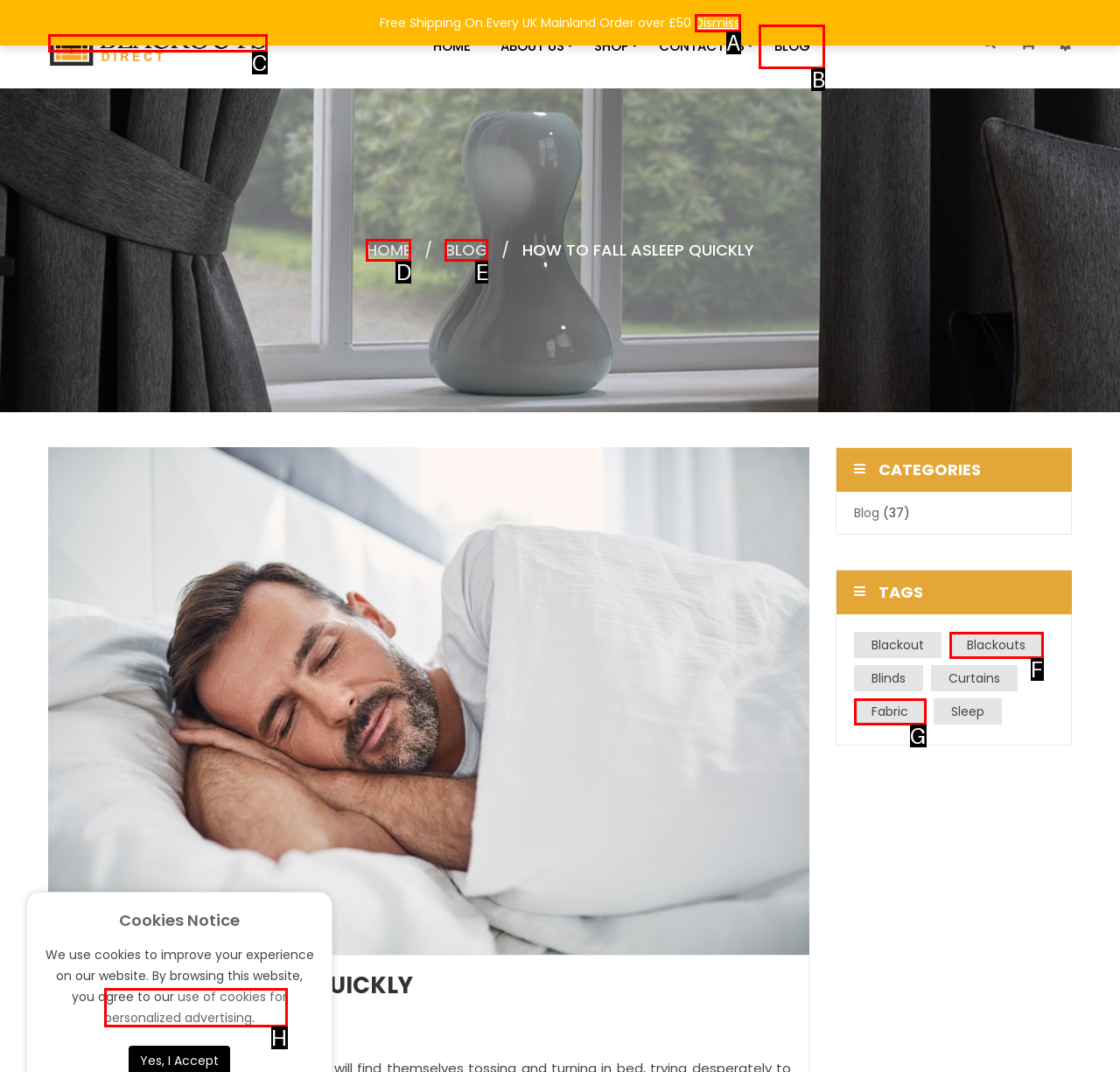Identify the letter corresponding to the UI element that matches this description: Blackouts
Answer using only the letter from the provided options.

F